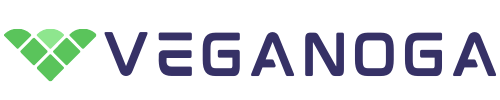What color is the word 'Veganoga' written in?
Please describe in detail the information shown in the image to answer the question.

The word 'Veganoga' is written in bold, dark purple letters to the right of the heart symbol, emphasizing the brand's focus on veganism.